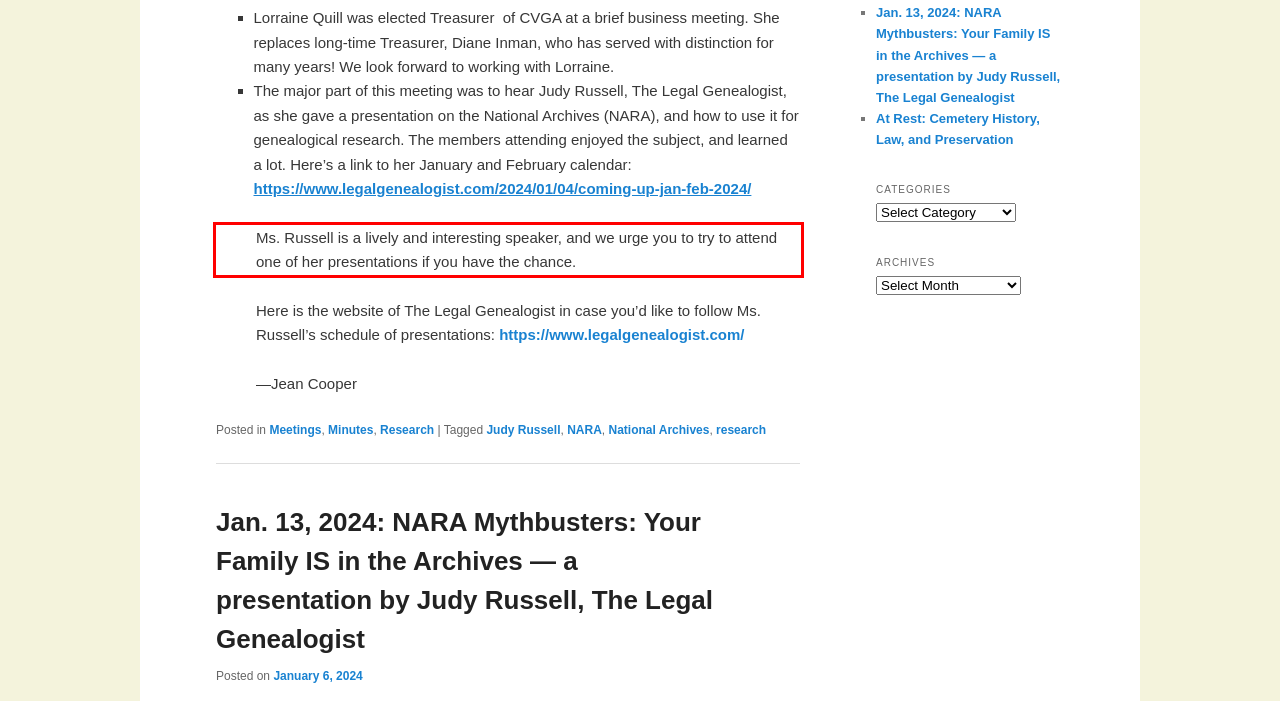Analyze the red bounding box in the provided webpage screenshot and generate the text content contained within.

Ms. Russell is a lively and interesting speaker, and we urge you to try to attend one of her presentations if you have the chance.